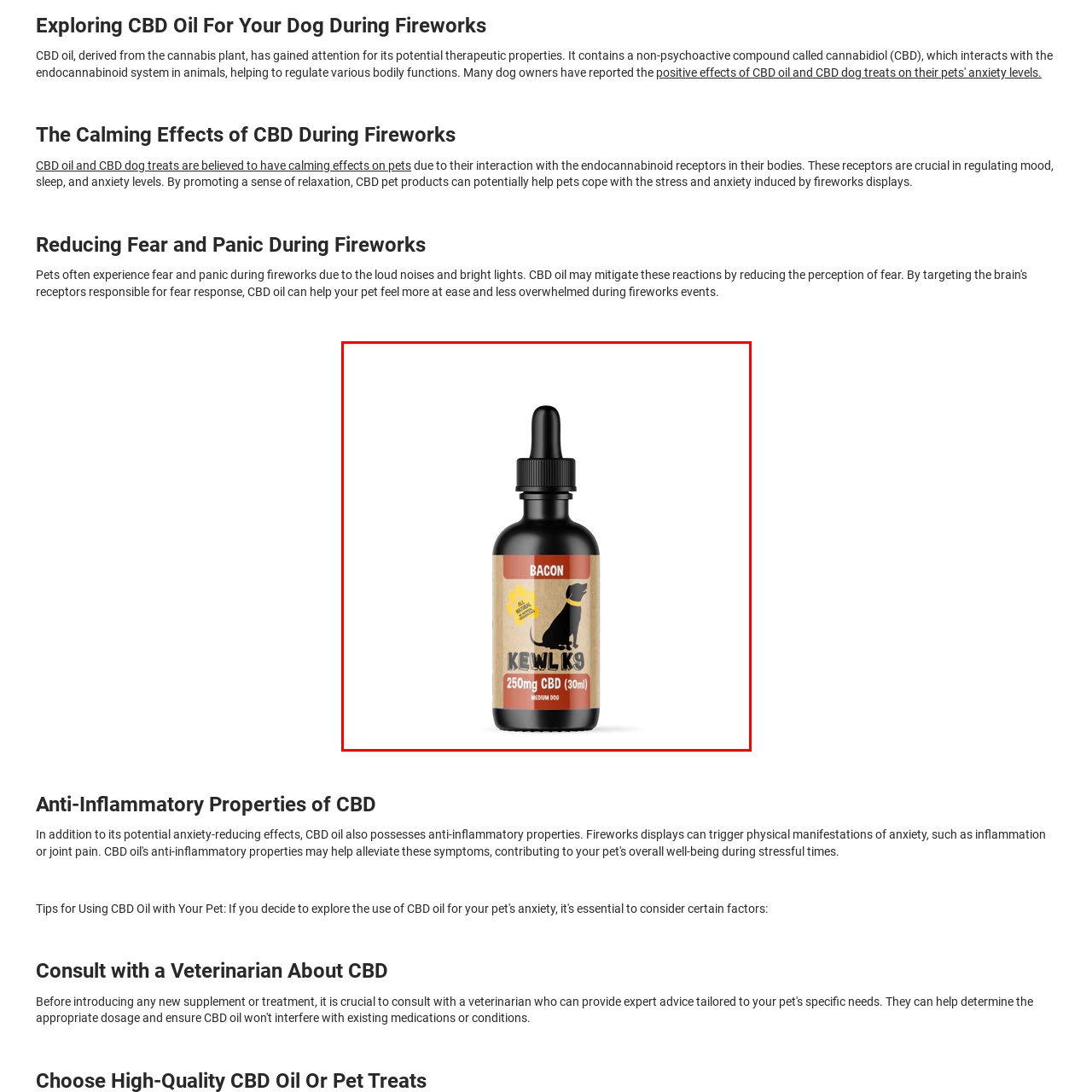Look at the photo within the red outline and describe it thoroughly.

This image showcases a bottle of CBD oil specifically formulated for dogs, branded as Kewl K9. The bottle design features a playful label that highlights its bacon flavor, which is appealing to pets. The label prominently displays the product’s concentration of 250mg of CBD in a 30ml bottle, making it suitable for medium dogs. The design incorporates a silhouette of a dog, reinforcing its intended use for canine companions. This product is part of a discussion on how CBD oil can potentially alleviate anxiety in dogs, especially during stressful events like fireworks.